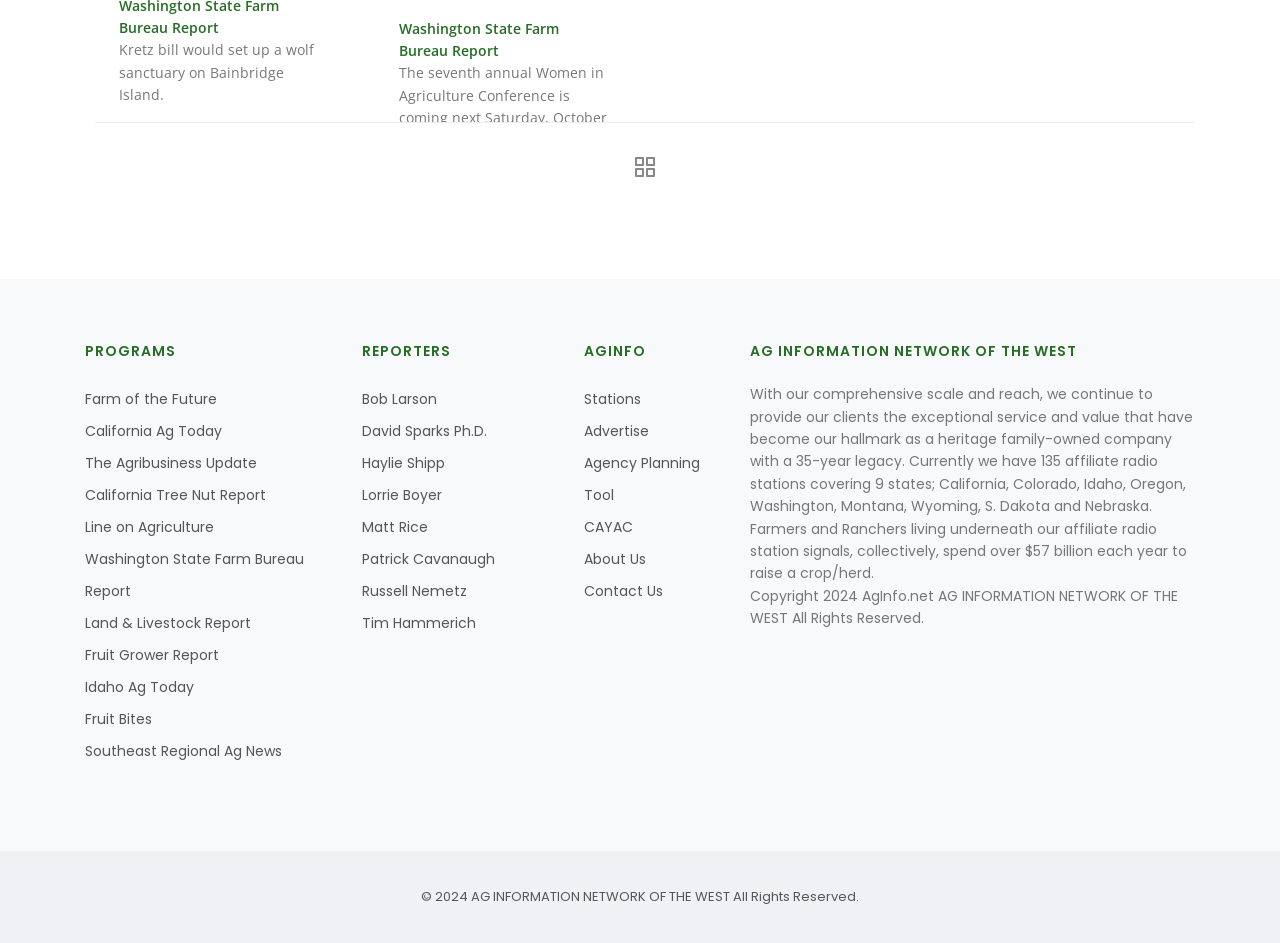Provide the bounding box coordinates for the UI element that is described by this text: "Advertise". The coordinates should be in the form of four float numbers between 0 and 1: [left, top, right, bottom].

[0.456, 0.447, 0.507, 0.468]